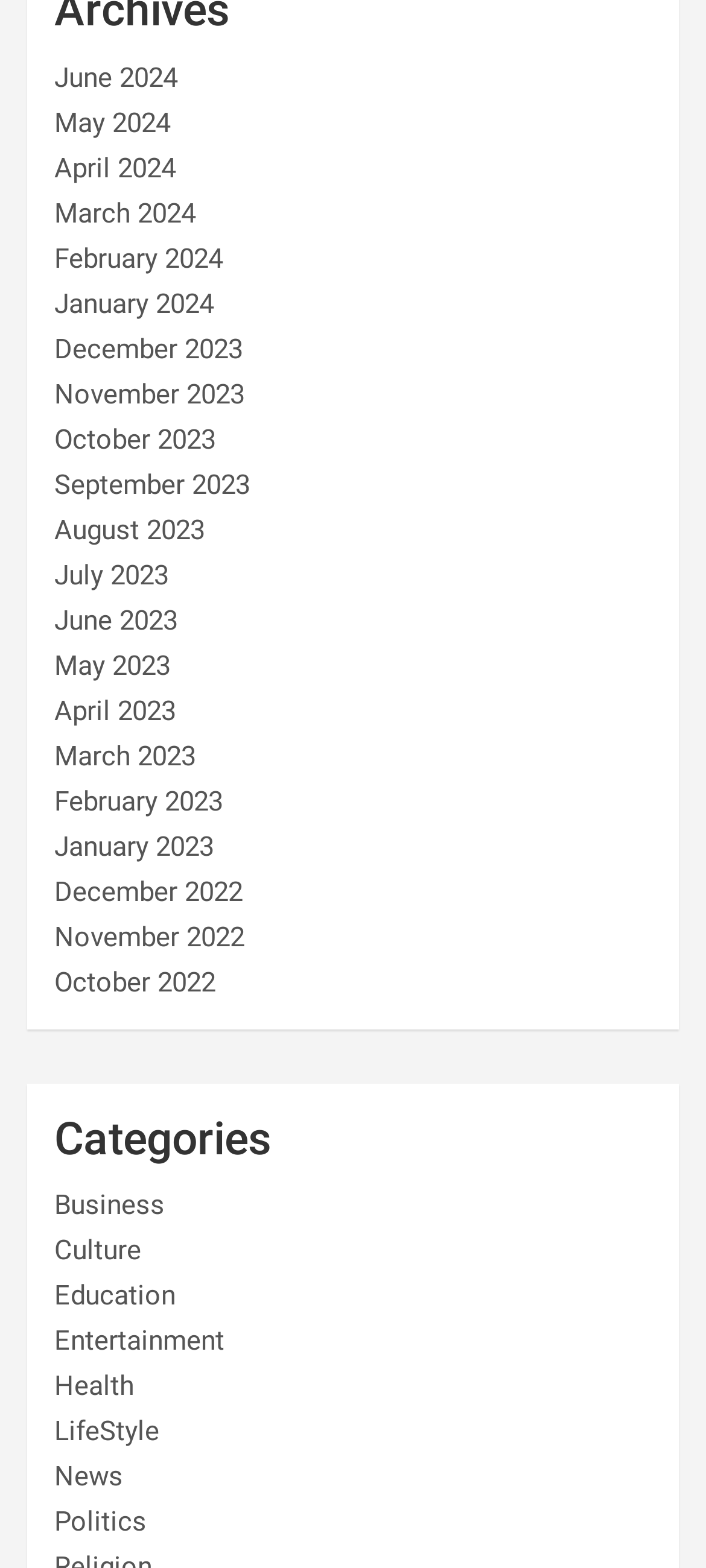Determine the bounding box coordinates of the clickable region to execute the instruction: "Read news for January 2023". The coordinates should be four float numbers between 0 and 1, denoted as [left, top, right, bottom].

[0.077, 0.529, 0.303, 0.55]